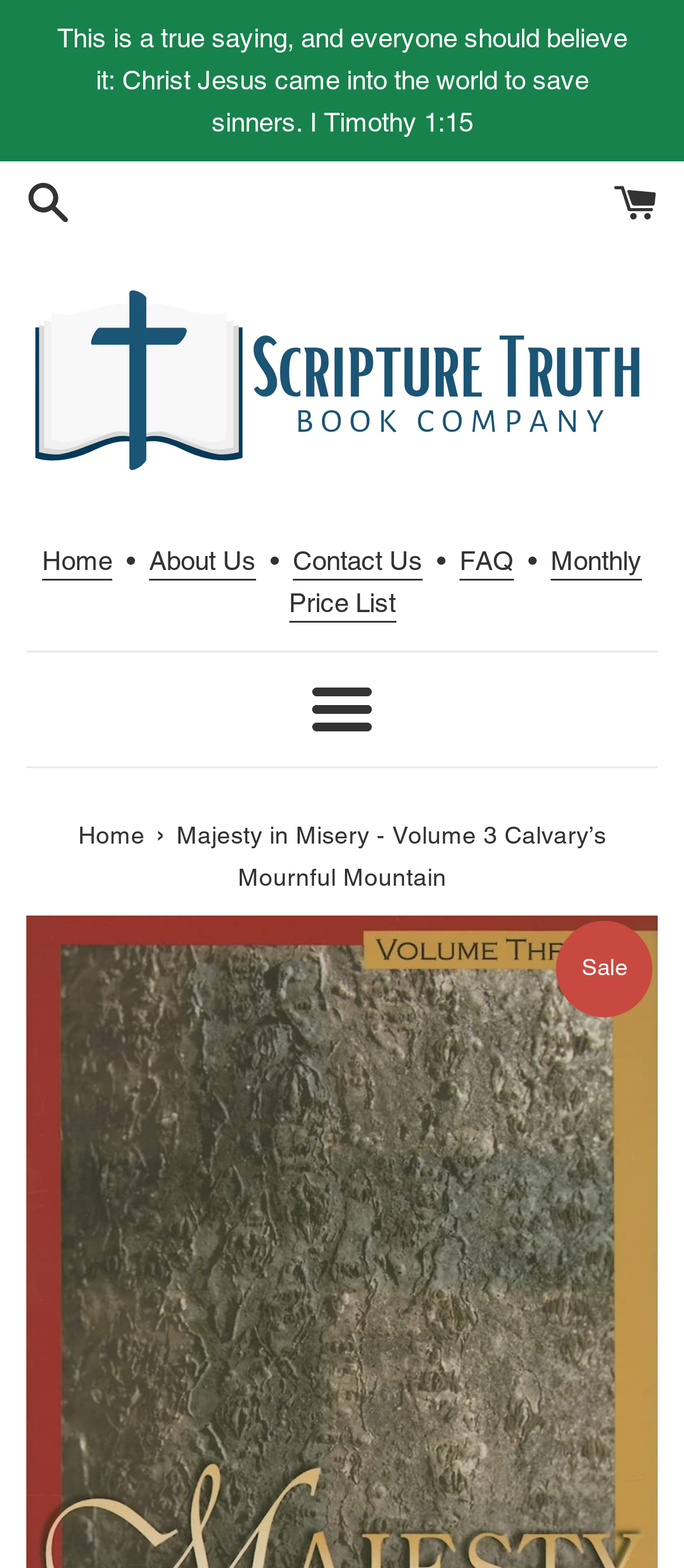Find the bounding box coordinates of the element I should click to carry out the following instruction: "View the 'Monthly Price List'".

[0.422, 0.347, 0.938, 0.397]